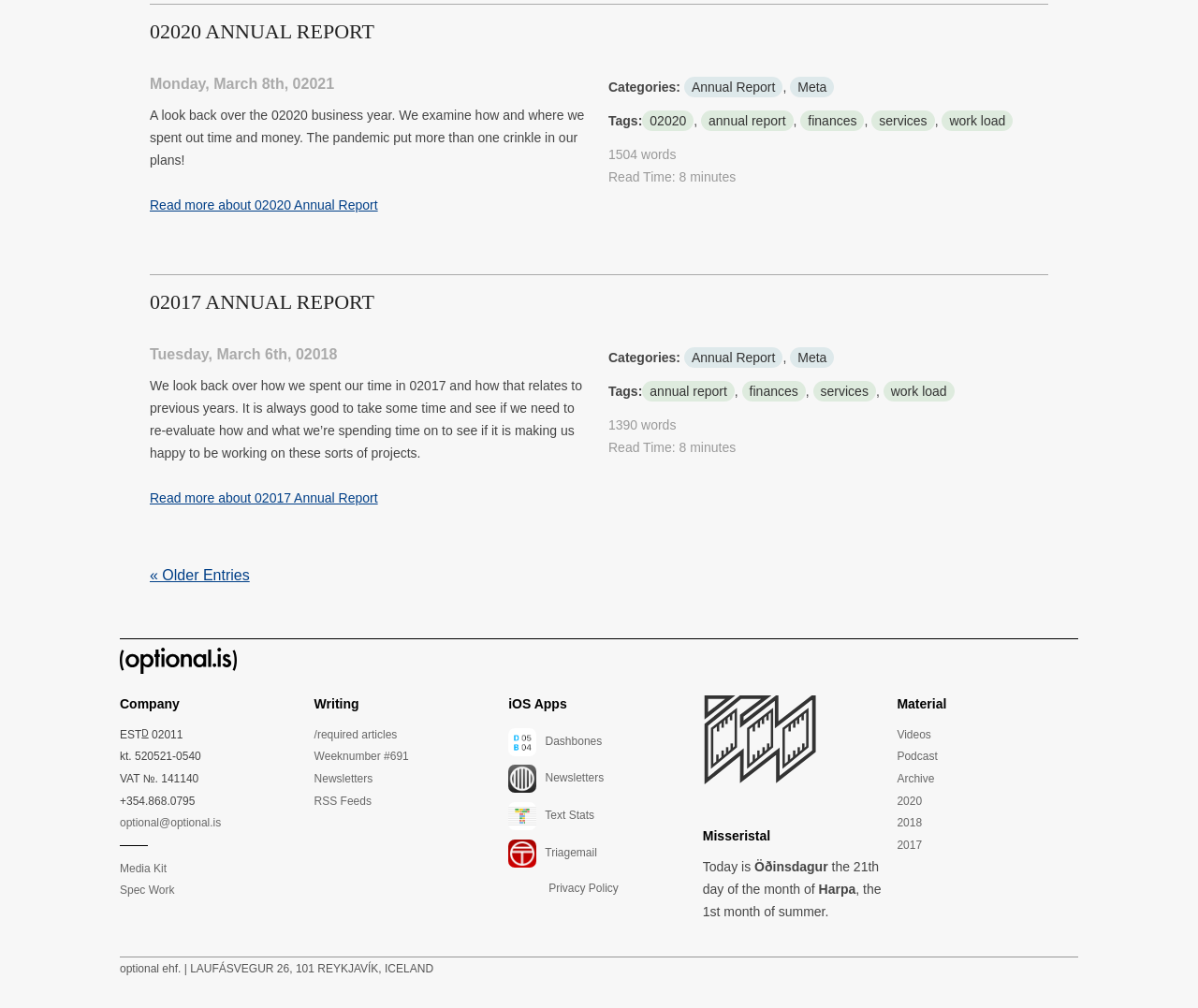Determine the bounding box coordinates of the clickable element to achieve the following action: 'Read more about Material'. Provide the coordinates as four float values between 0 and 1, formatted as [left, top, right, bottom].

[0.749, 0.722, 0.9, 0.735]